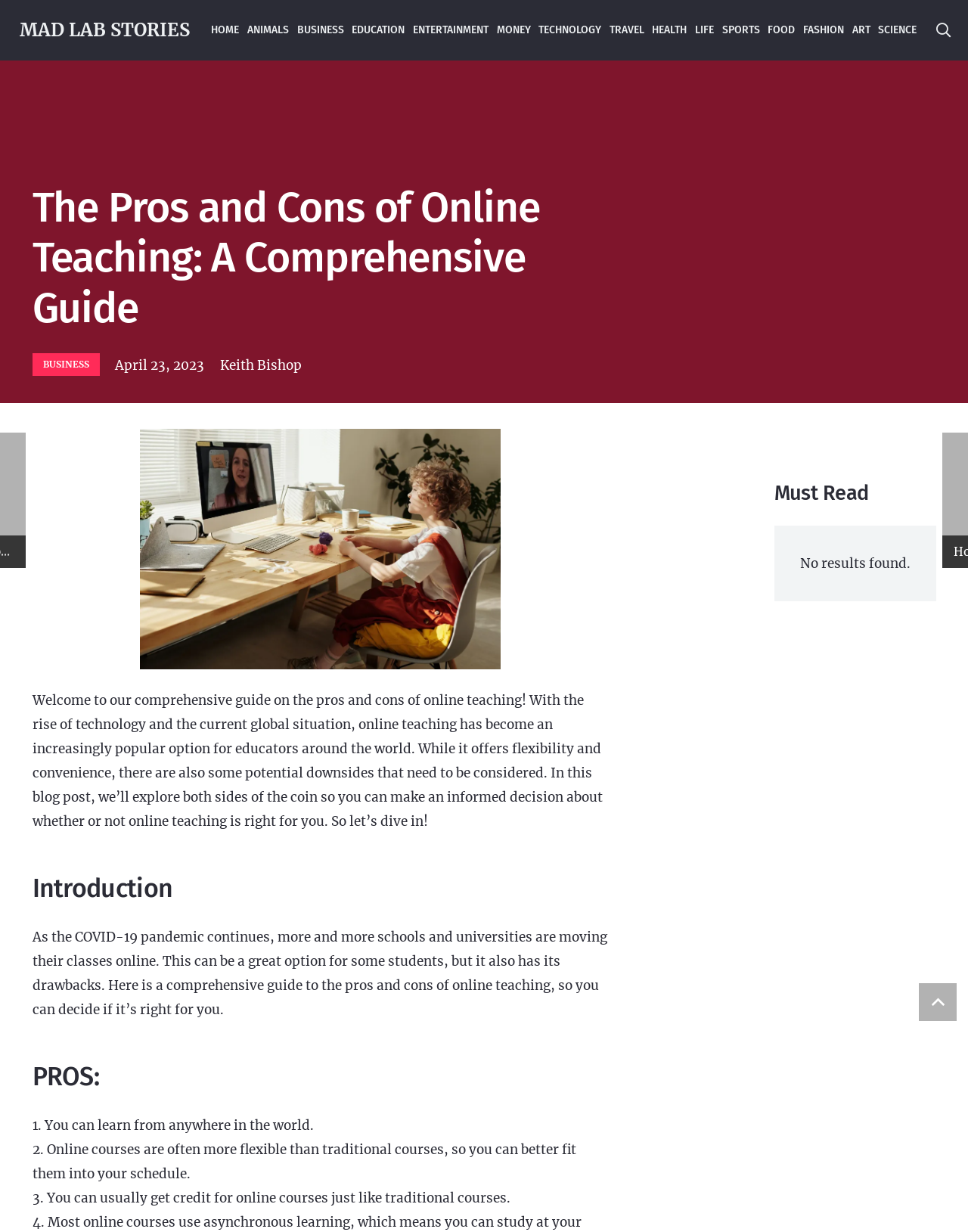Please provide a brief answer to the following inquiry using a single word or phrase:
What is the category of this blog post?

BUSINESS